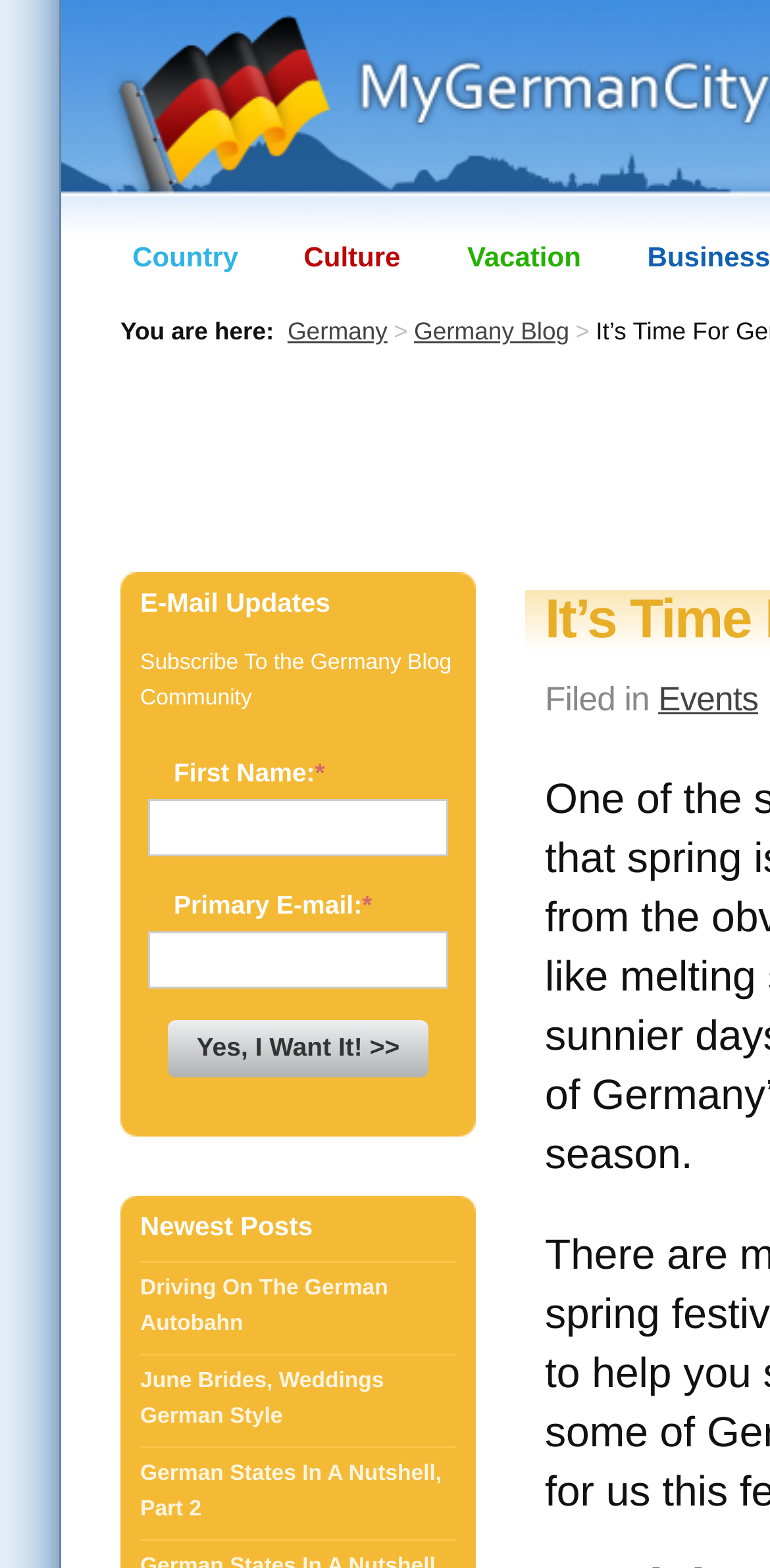Give a complete and precise description of the webpage's appearance.

The webpage is about Germany's Springtime Festival season, showcasing personal pictures of what some of Germany's largest cities have to offer. 

At the top, there is a heading "It’s Time For Germany’s Springtime Festivals – The Germany Blog". Below it, there is a section with a heading "E-Mail Updates" where users can subscribe to the Germany Blog Community by filling out a form with their first name and primary email address. 

To the left of the subscription form, there are three links: "Country", "Culture", and "Vacation". Below these links, there is a breadcrumb navigation showing the current location, "Germany > Germany Blog". 

On the right side of the subscription form, there is a section with a heading "Newest Posts" that lists three recent articles: "Driving On The German Autobahn", "June Brides, Weddings German Style", and "German States In A Nutshell, Part 2". 

Above the "Newest Posts" section, there is a link "Events" and a static text "Filed in".